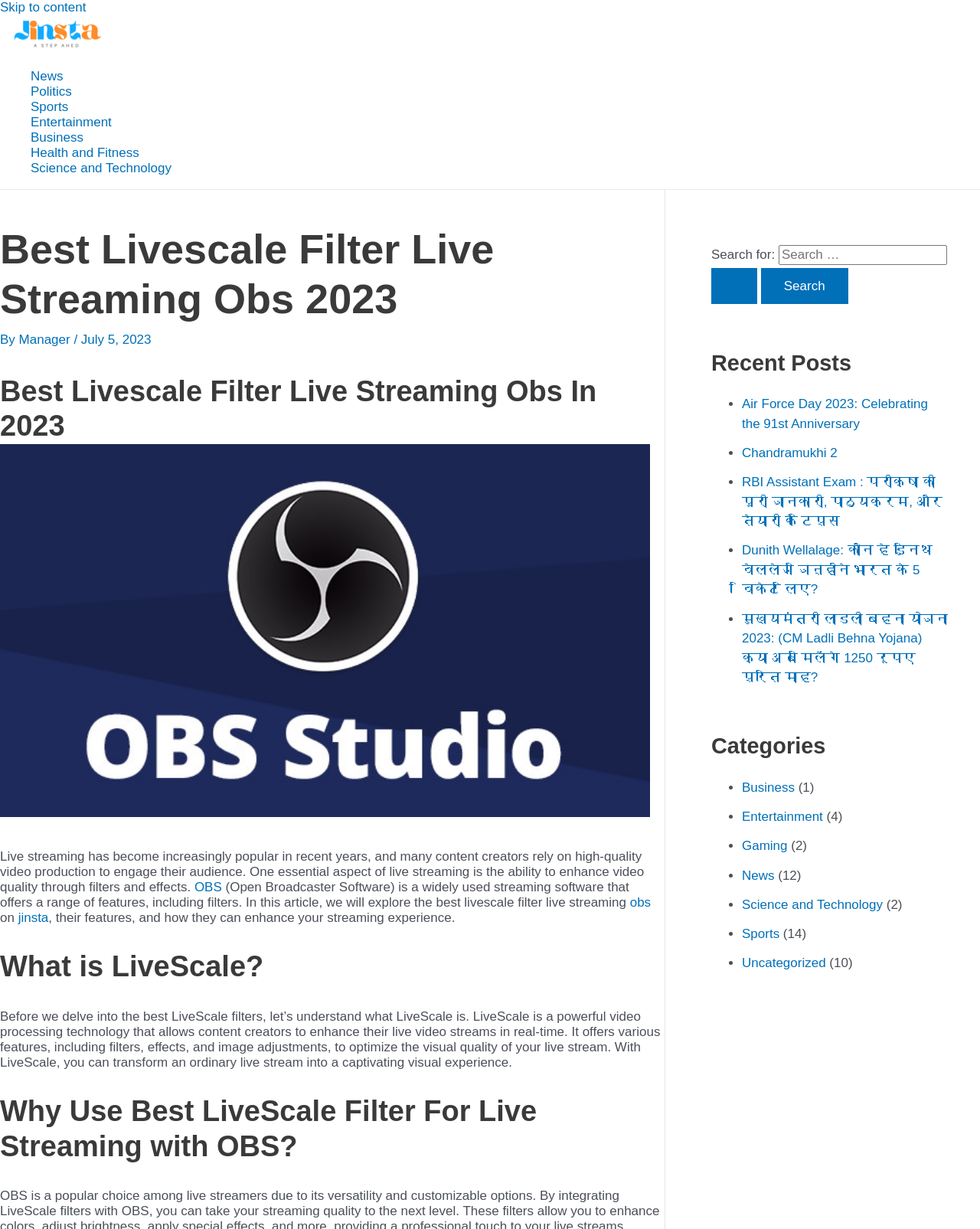Offer a meticulous caption that includes all visible features of the webpage.

This webpage is about discovering the best LiveScale filter for live streaming with OBS (Open Broadcaster Software) and learning how they can enhance the streaming experience. At the top of the page, there is a navigation menu with links to different categories such as News, Politics, Sports, Entertainment, Business, Health and Fitness, and Science and Technology.

Below the navigation menu, there is a header section with the title "Best Livescale Filter Live Streaming Obs 2023" and a subheading that mentions the author and the date of publication. 

The main content of the page is divided into several sections. The first section explains the importance of high-quality video production in live streaming and how OBS can be used to enhance video quality through filters and effects. 

The next section is about LiveScale, a powerful video processing technology that allows content creators to enhance their live video streams in real-time. It offers various features, including filters, effects, and image adjustments, to optimize the visual quality of the live stream.

Further down the page, there is a section that discusses the benefits of using the best LiveScale filter for live streaming with OBS. 

On the right side of the page, there are three complementary sections. The first section is a search bar where users can search for specific topics. The second section is a list of recent posts, with links to articles about various topics such as Air Force Day, Chandramukhi 2, and RBI Assistant Exam. The third section is a list of categories, including Business, Entertainment, Gaming, News, Science and Technology, Sports, and Uncategorized, with the number of posts in each category.